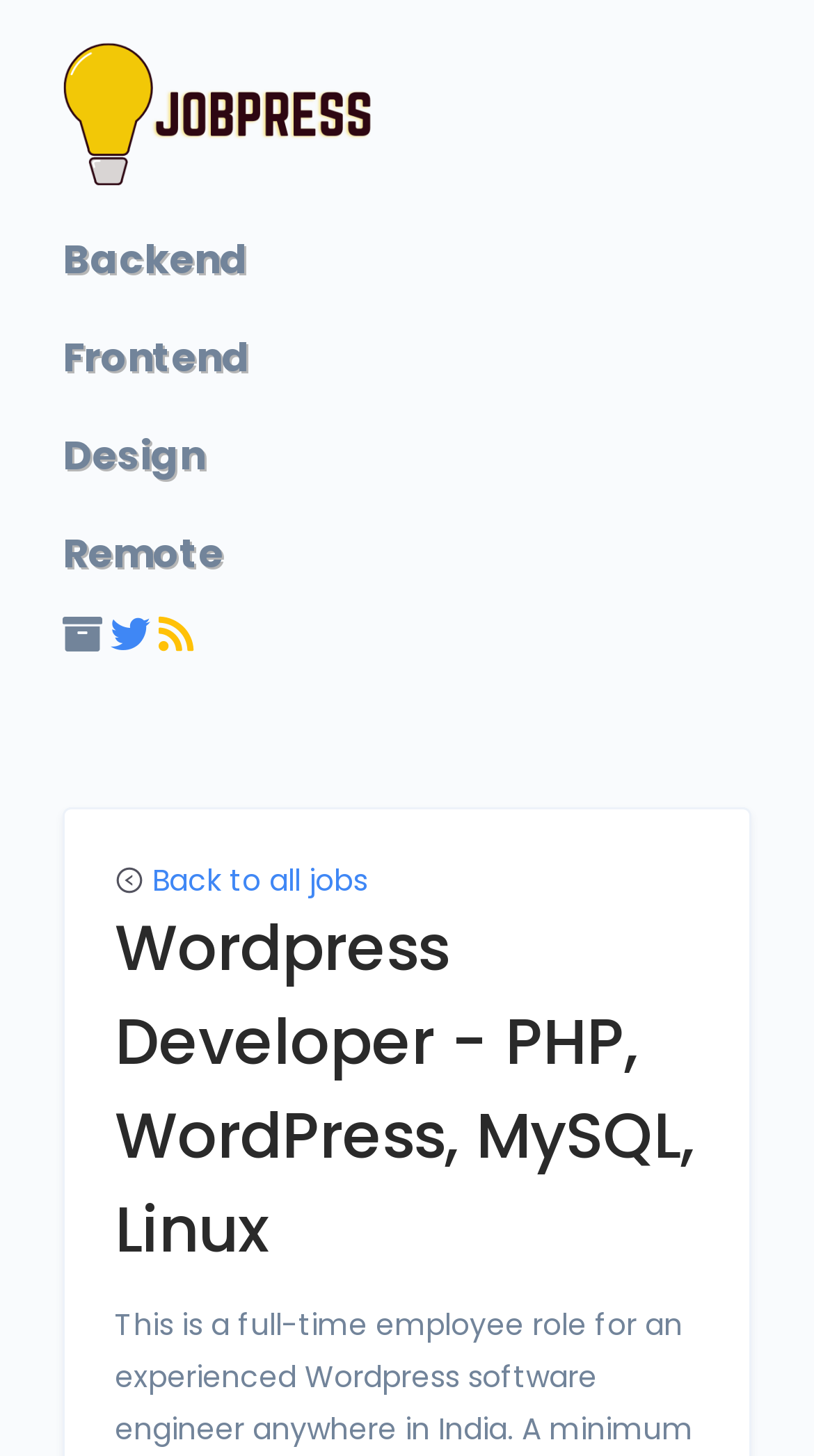Find the bounding box coordinates for the area that must be clicked to perform this action: "Check the Newsroom".

None